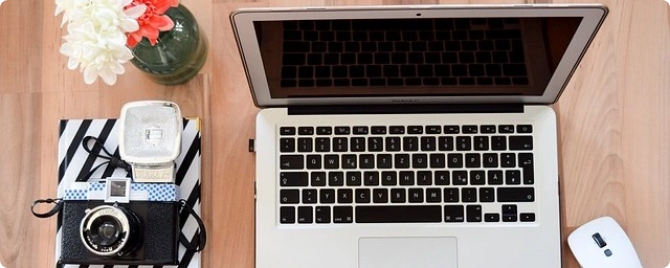Explain what is happening in the image with elaborate details.

The image depicts a stylish workspace featuring a silver MacBook positioned centrally on a smooth wooden desk. The laptop's screen is closed, showcasing the sleek keyboard and trackpad. To the left of the laptop, there's an old-fashioned camera with a reflective lens, resting atop a striped notebook; this combination hints at a blend of vintage and modern aesthetics. Adjacent to the camera, a small plant in a vase adds a touch of greenery, and minimalistic decorative flowers in red and white offer a pop of color. A white computer mouse, slightly out of focus, completes the setup, suggesting a cozy, creative environment perfect for photo editing or digital projects. The overall composition conveys a harmonious balance between technology and classic design elements.